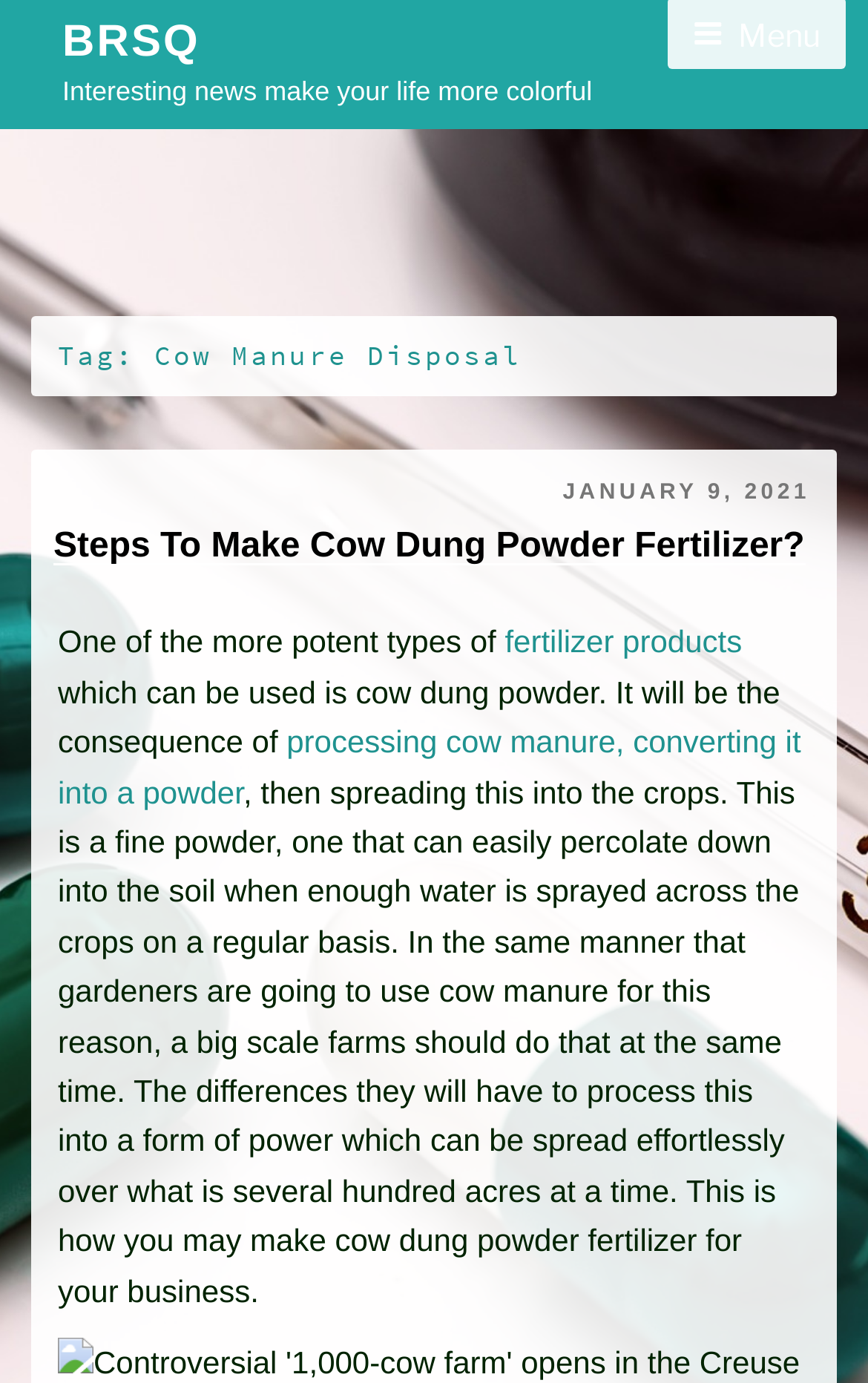What is the process of making cow dung powder fertilizer?
From the image, respond with a single word or phrase.

Processing cow manure, converting it into a powder